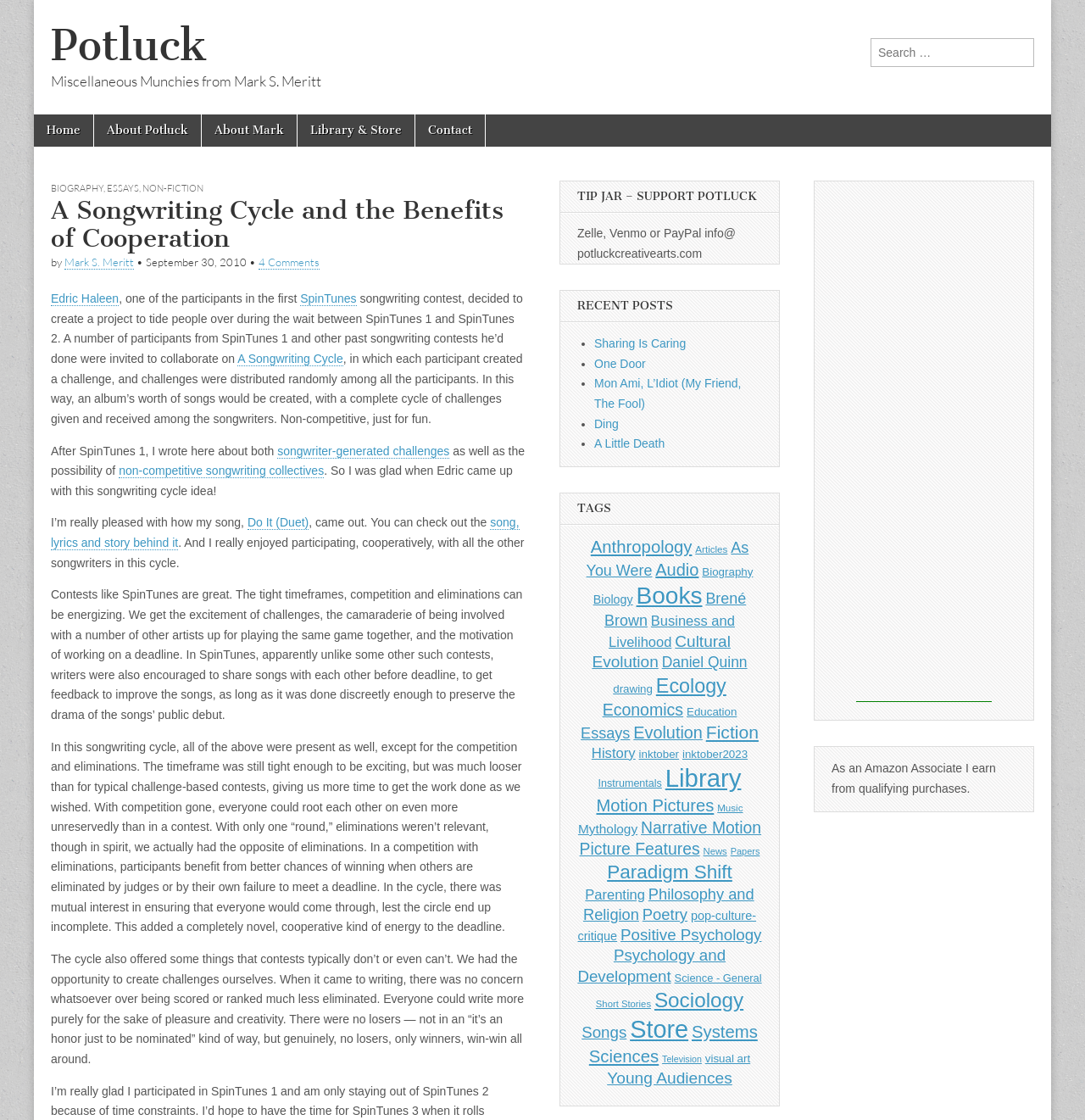Answer the question below in one word or phrase:
Who is the author of the article?

Mark S. Meritt